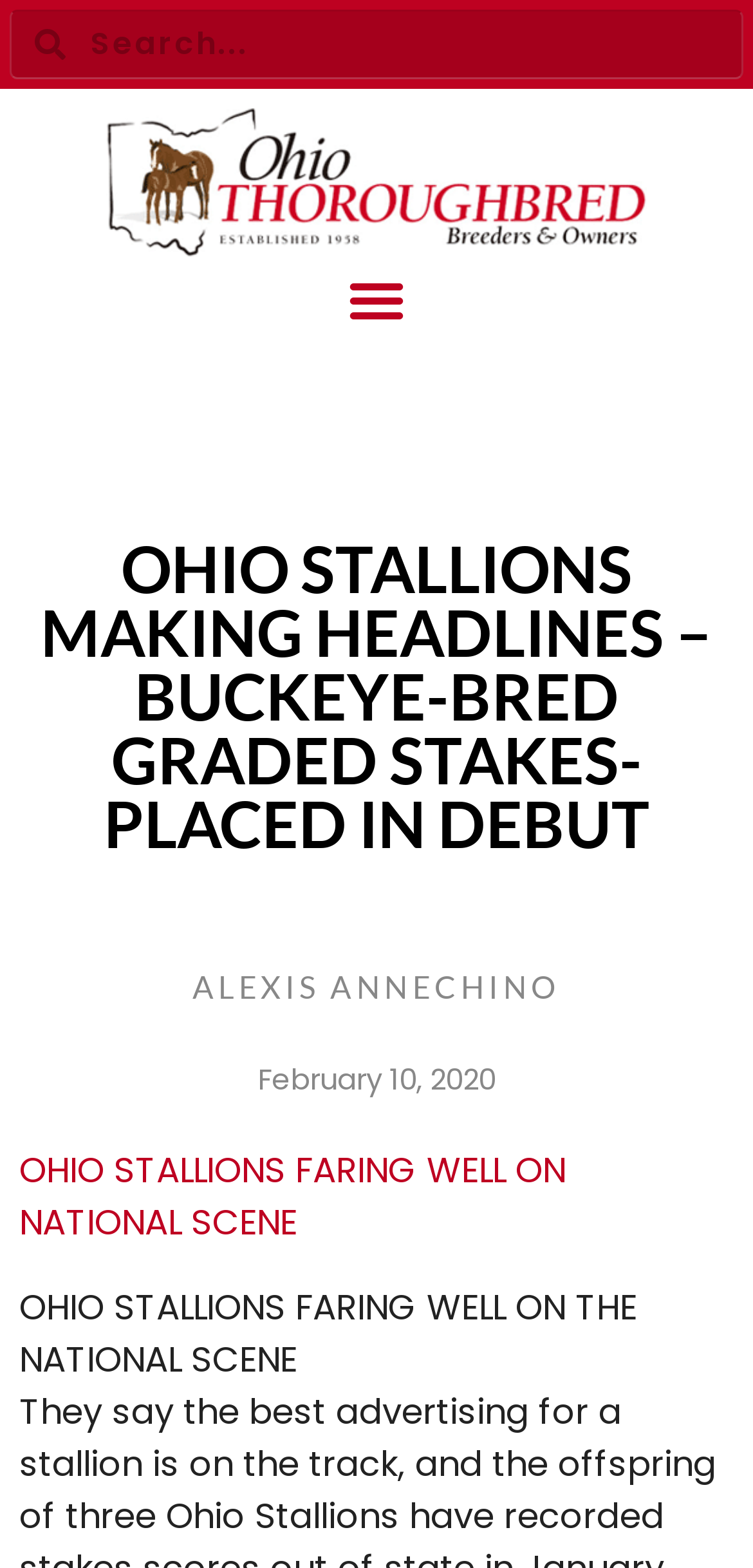What is the date of the latest article? Using the information from the screenshot, answer with a single word or phrase.

February 10, 2020